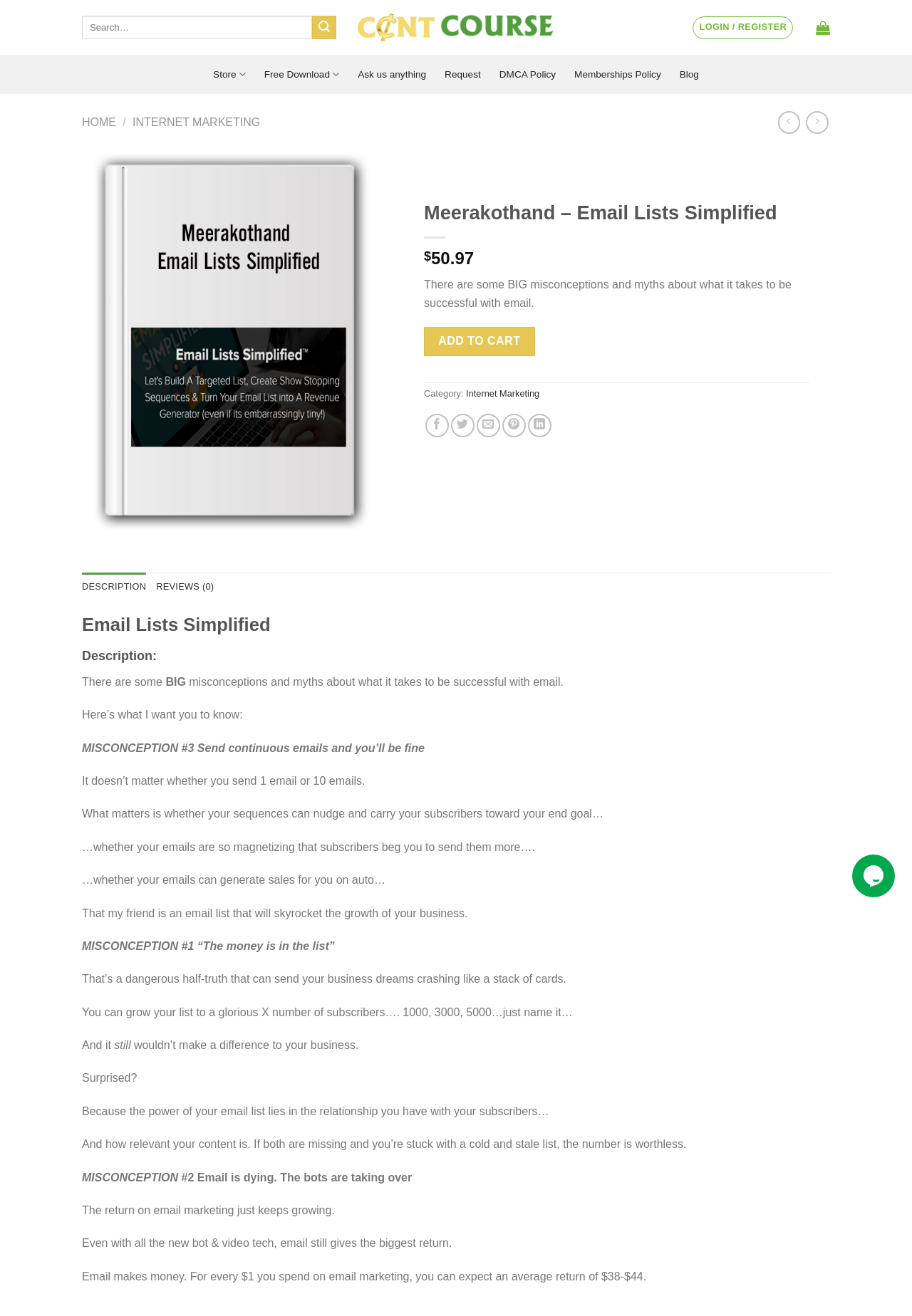How much does the course cost?
Relying on the image, give a concise answer in one word or a brief phrase.

$50.97